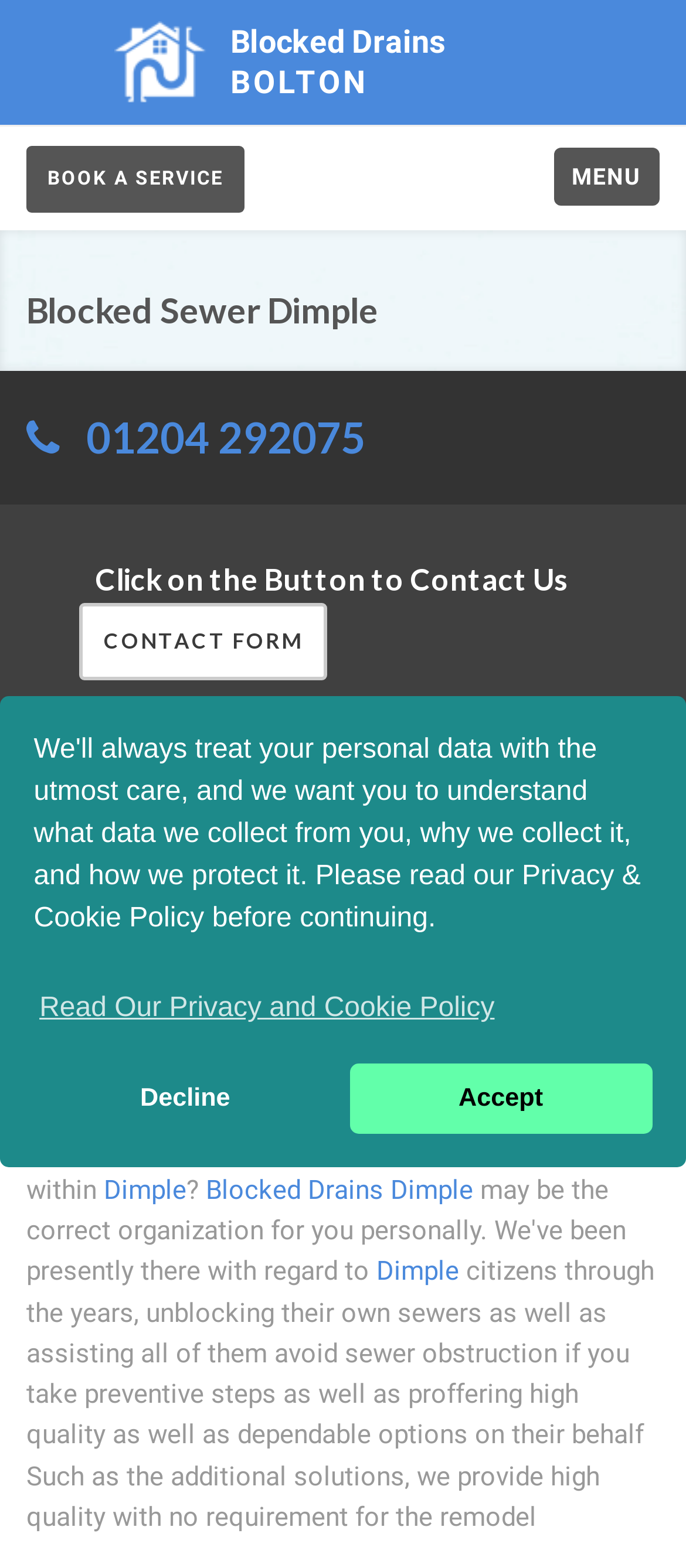Locate the bounding box coordinates of the region to be clicked to comply with the following instruction: "Click the MENU link". The coordinates must be four float numbers between 0 and 1, in the form [left, top, right, bottom].

[0.808, 0.094, 0.962, 0.131]